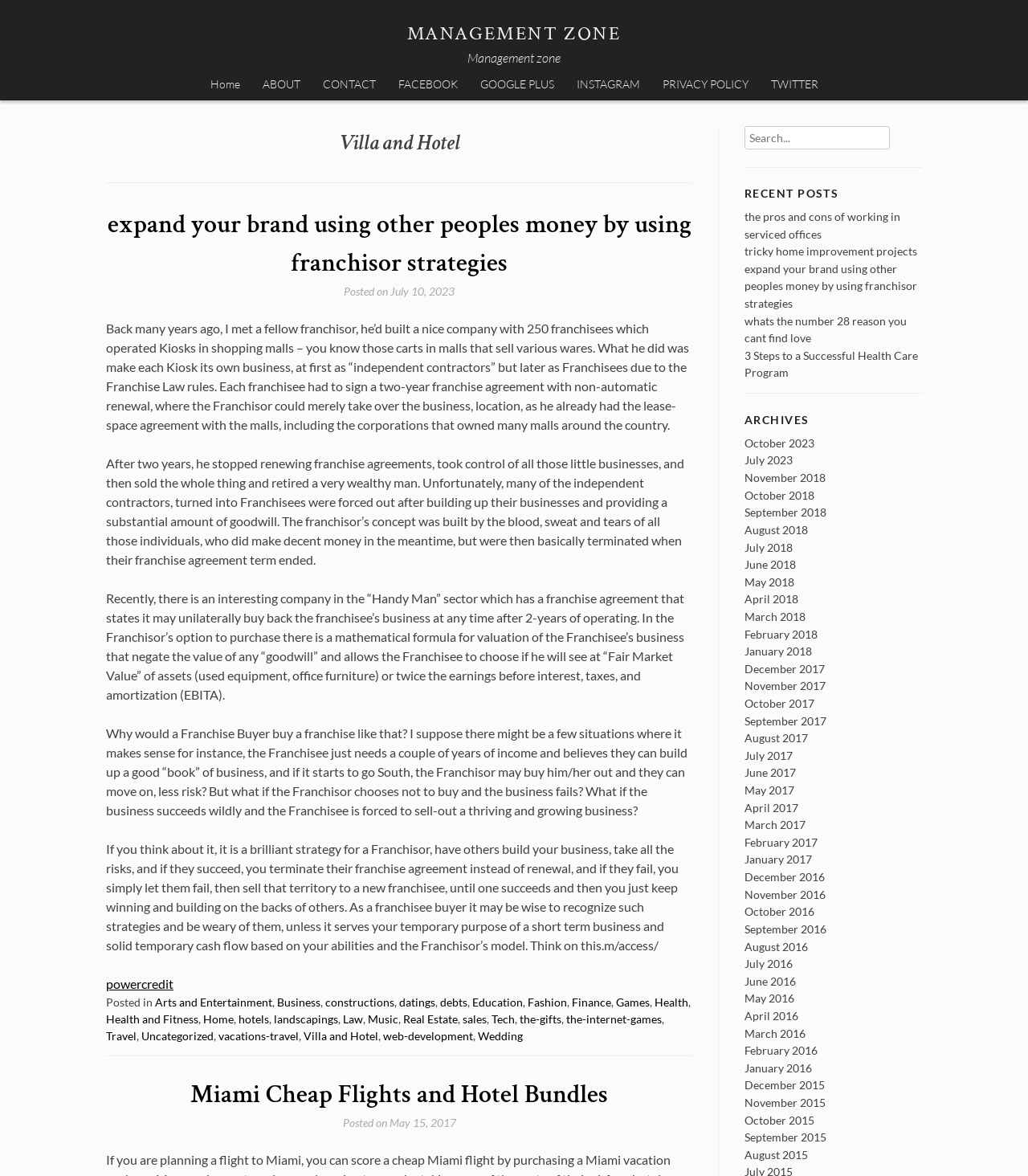Please provide a brief answer to the following inquiry using a single word or phrase:
What is the title of the second recent post?

tricky home improvement projects